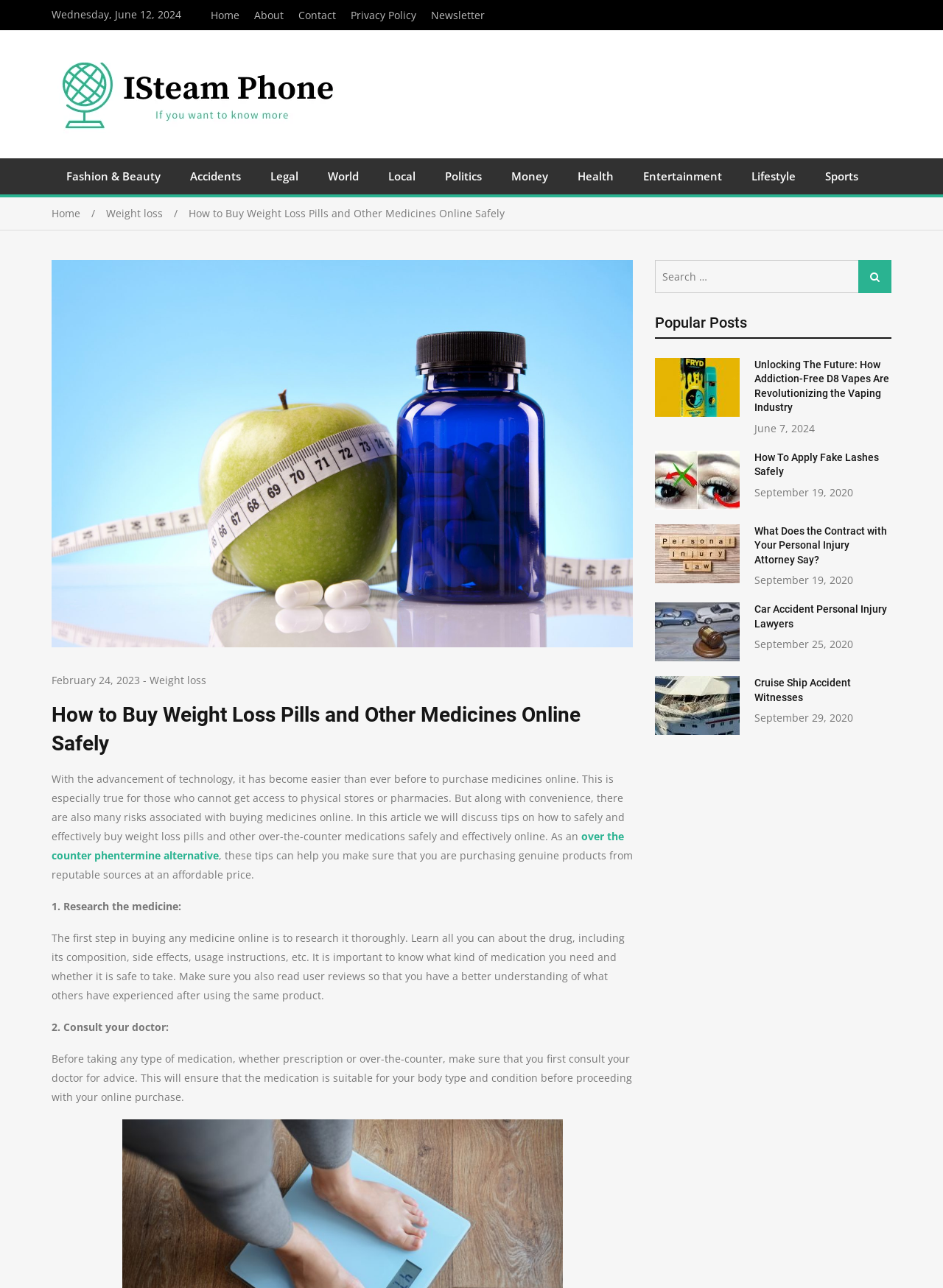Create a detailed description of the webpage's content and layout.

This webpage is about buying weight loss pills and other medicines online safely. At the top, there is a date "Wednesday, June 12, 2024" and a navigation menu with links to "Home", "About", "Contact", "Privacy Policy", and "Newsletter". Below the navigation menu, there is a logo "ISteam Phone" with an image. 

On the left side, there are links to various categories such as "Fashion & Beauty", "Accidents", "Legal", "World", "Local", "Politics", "Money", "Health", "Entertainment", "Lifestyle", and "Sports". 

In the main content area, there is a breadcrumb navigation showing the path "Home/Weight loss/How to Buy Weight Loss Pills and Other Medicines Online Safely". The title of the article "How to Buy Weight Loss Pills and Other Medicines Online Safely" is displayed prominently. 

The article starts with an introduction explaining the convenience and risks of buying medicines online, especially for those who cannot access physical stores or pharmacies. It then provides tips on how to safely and effectively buy weight loss pills and other over-the-counter medications online. The tips include researching the medicine, consulting a doctor, and ensuring the purchase is from a reputable source.

On the right side, there is a search box with a button to search for specific content. Below the search box, there is a section titled "Popular Posts" with links to several articles, including "Unlocking The Future: How Addiction-Free D8 Vapes Are Revolutionizing the Vaping Industry", "How To Apply Fake Lashes Safely", "What Does the Contract with Your Personal Injury Attorney Say?", "Car Accident Personal Injury Lawyers", and "Cruise Ship Accident Witnesses". Each article has a date displayed below its title.